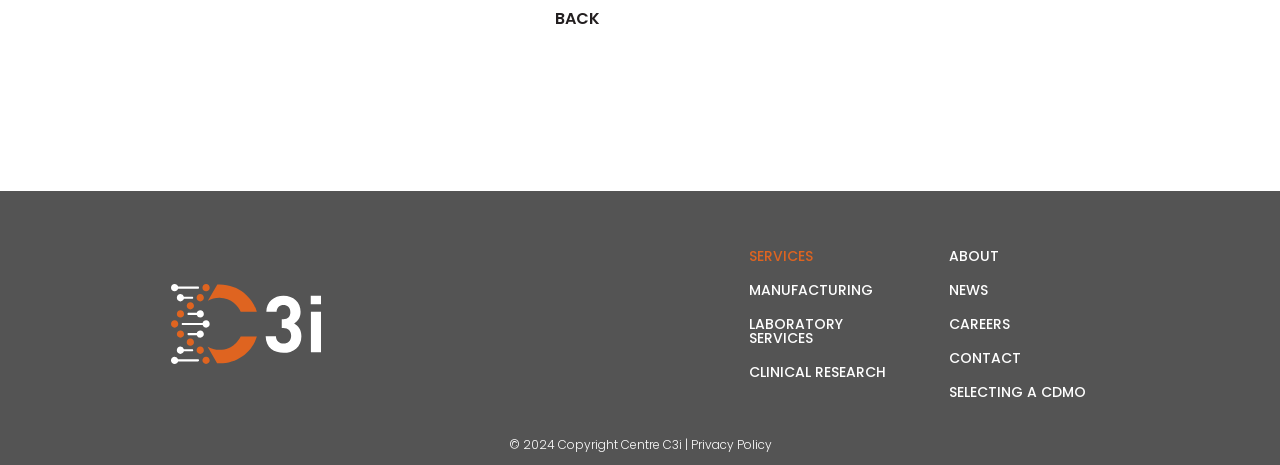Answer this question using a single word or a brief phrase:
What is the last link in the bottom navigation menu?

CONTACT